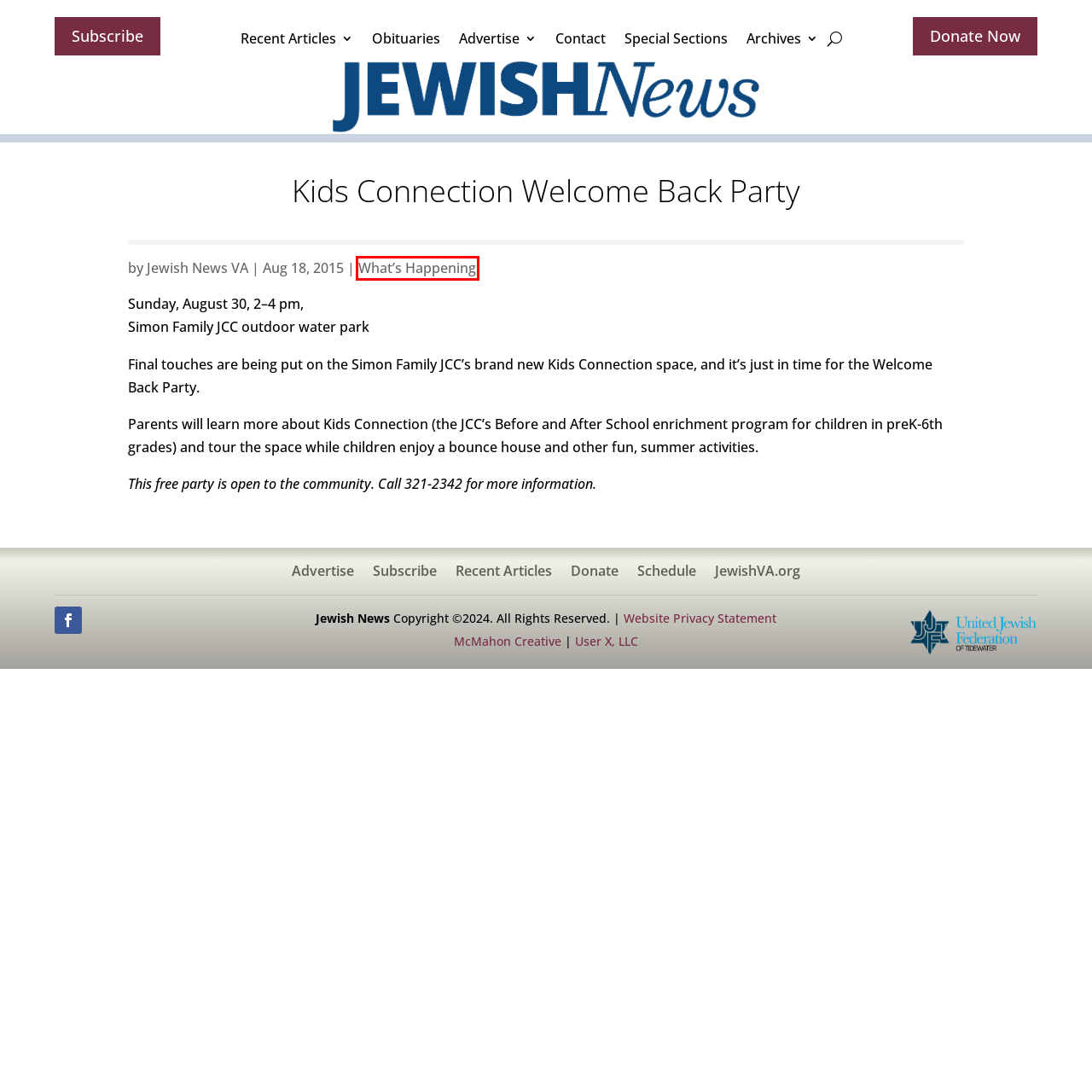Given a screenshot of a webpage with a red bounding box around an element, choose the most appropriate webpage description for the new page displayed after clicking the element within the bounding box. Here are the candidates:
A. Subscribe to Jewish News | Jewish News
B. Privacy Policy | Jewish News
C. Jewish News VA | Jewish News
D. Home - McMahon Creative
E. Obituaries | Jewish News
F. Donate | Jewish News
G. What’s Happening | Jewish News
H. Advertise | Jewish News

G